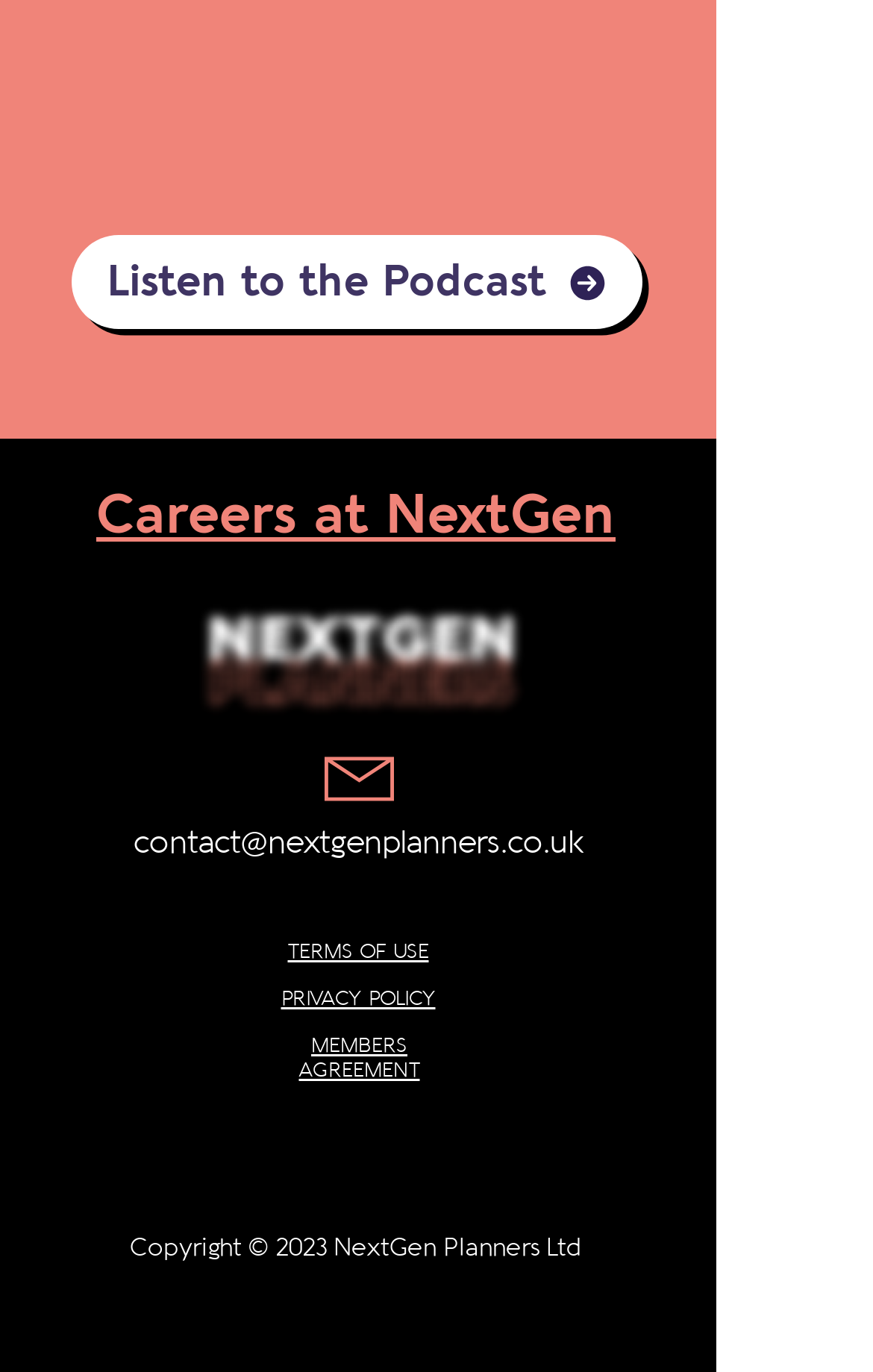Bounding box coordinates are specified in the format (top-left x, top-left y, bottom-right x, bottom-right y). All values are floating point numbers bounded between 0 and 1. Please provide the bounding box coordinate of the region this sentence describes: TERMS OF USE

[0.329, 0.685, 0.491, 0.702]